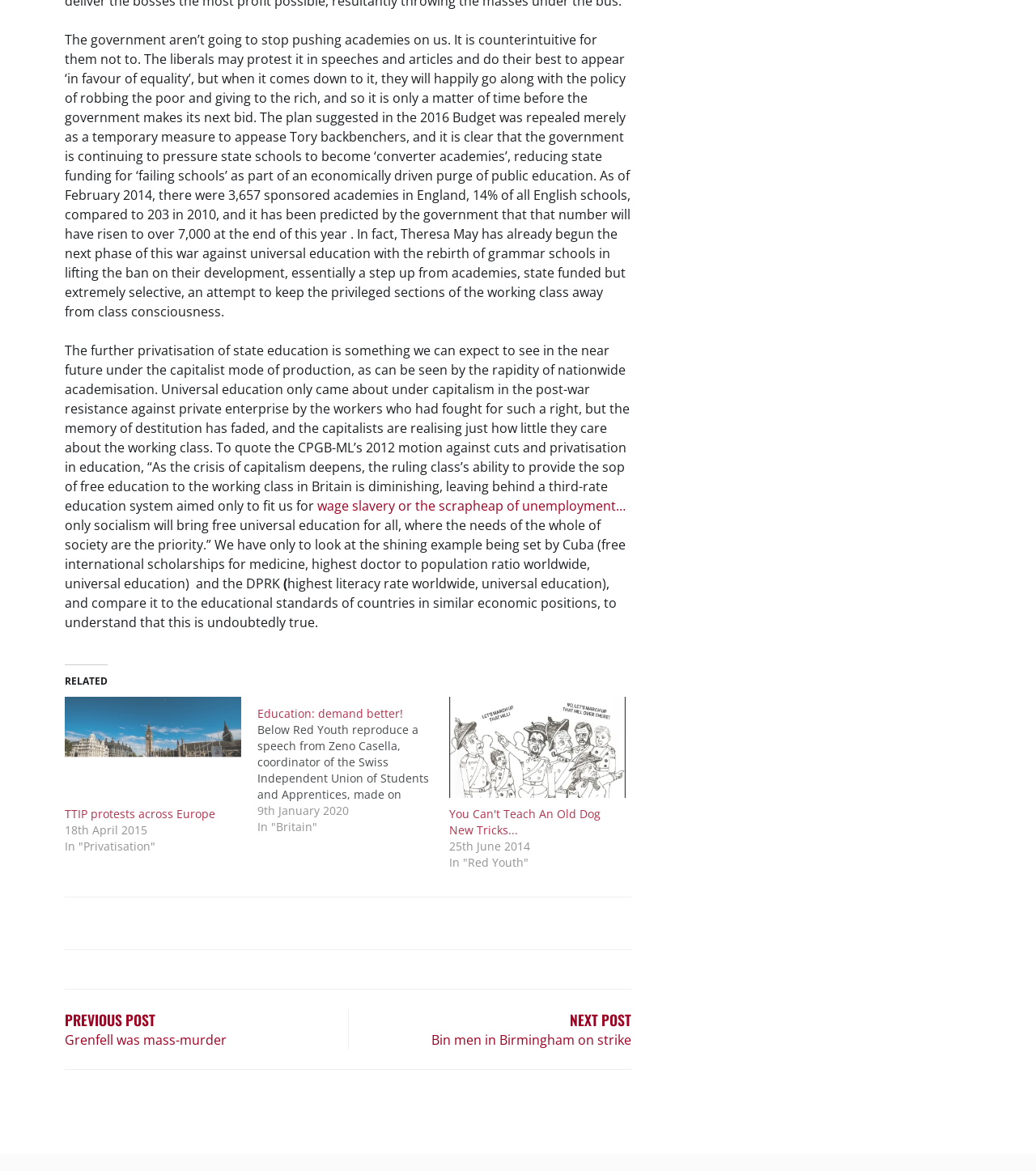Locate the bounding box coordinates of the area where you should click to accomplish the instruction: "Click the link 'wage slavery or the scrapheap of unemploymen'".

[0.306, 0.424, 0.59, 0.441]